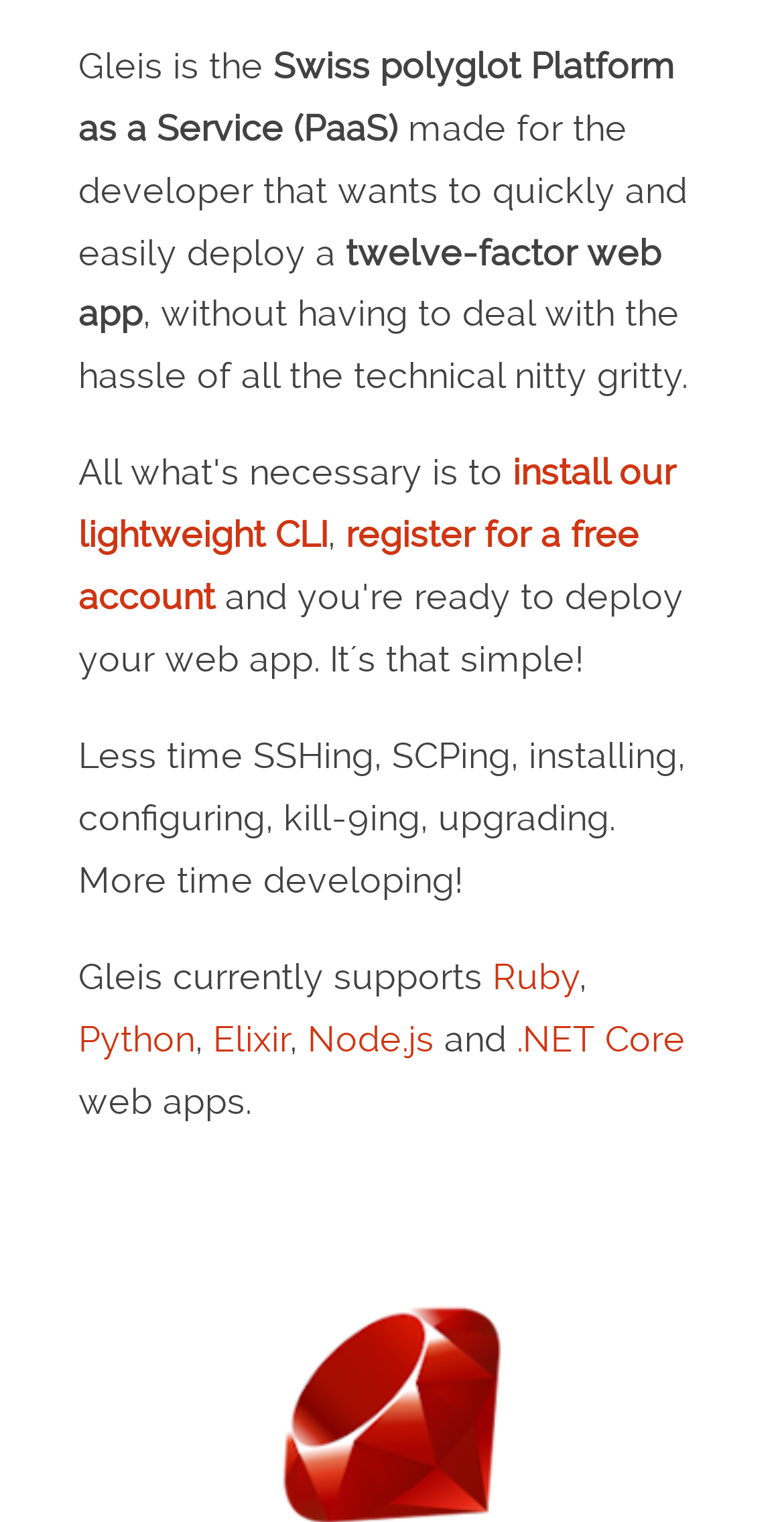Provide a one-word or short-phrase response to the question:
What programming languages are supported by Gleis?

Ruby, Python, Elixir, Node.js, .NET Core